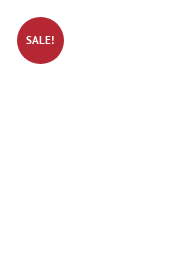Generate a detailed caption that encompasses all aspects of the image.

The image features a prominent "SALE!" label displayed on a red circular background, indicating a promotional offer. This attention-grabbing element suggests that products are available at discounted prices, enticing customers to explore further. The context of the image aligns with the theme of a promotional sale, likely associated with books or other items for sale on a website focused on literature. The design's simplicity enhances its visibility, making it an effective banner for attracting potential buyers looking for bargains.